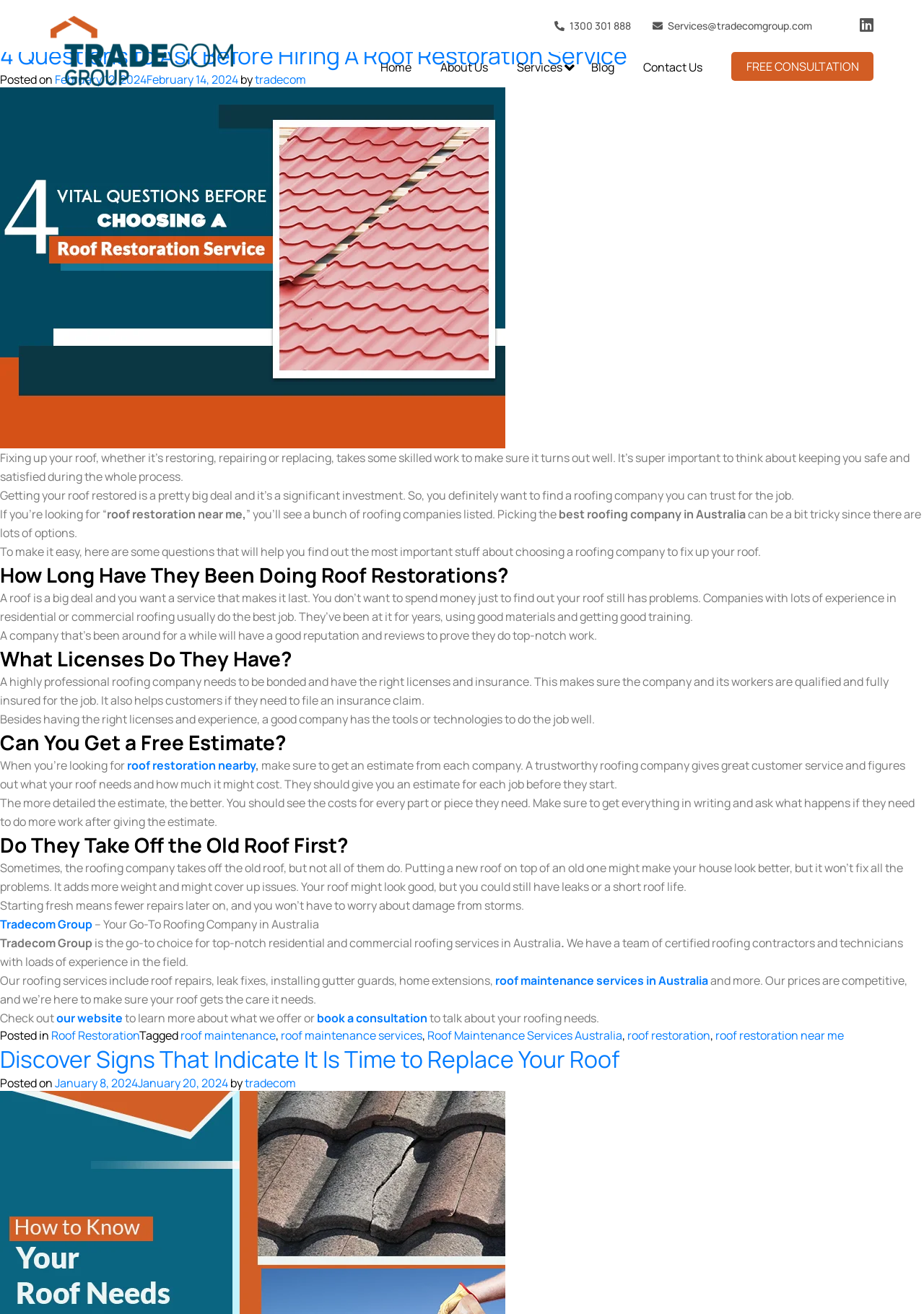Find and specify the bounding box coordinates that correspond to the clickable region for the instruction: "Click the 'FREE CONSULTATION' link".

[0.791, 0.04, 0.945, 0.062]